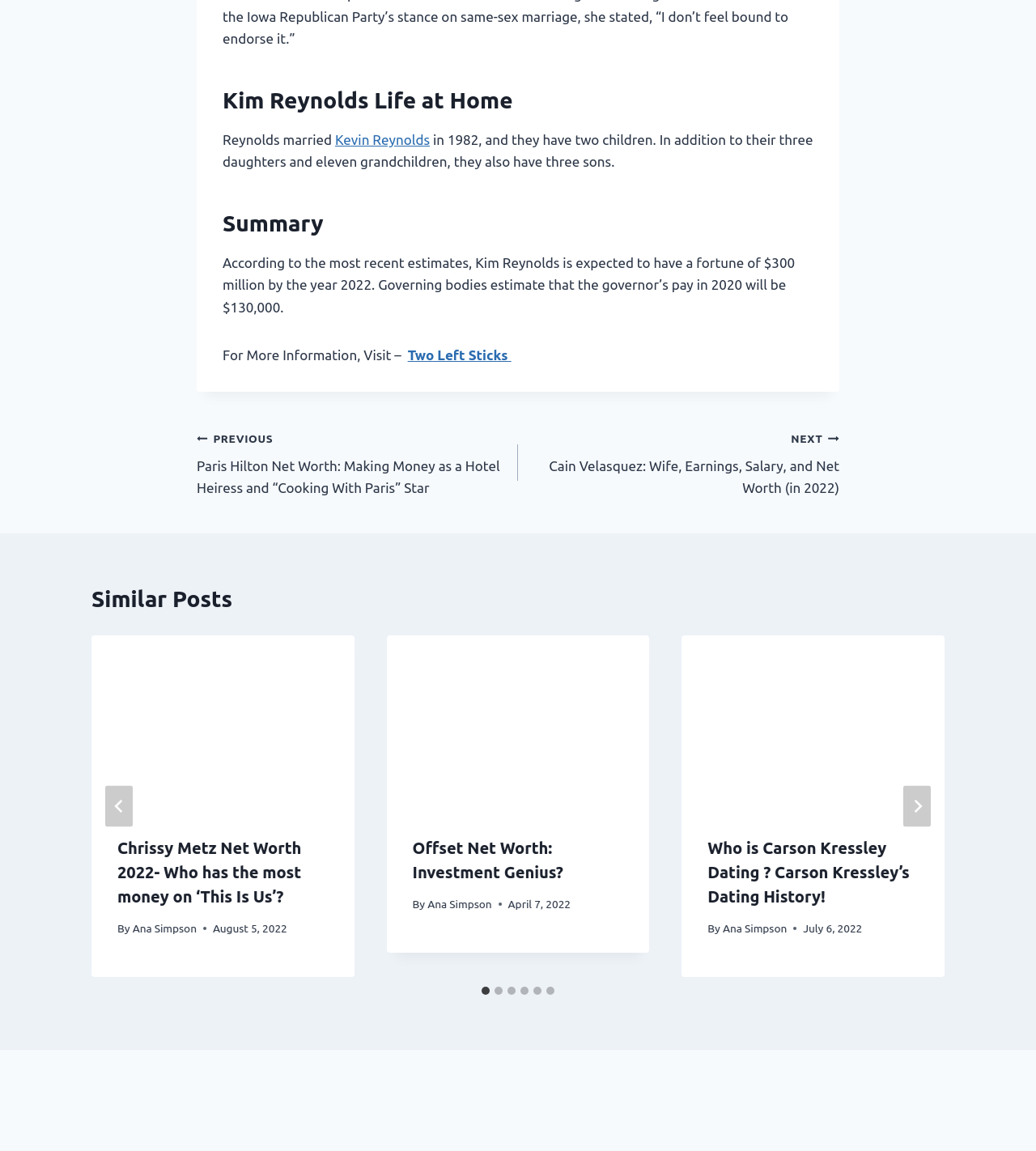With reference to the screenshot, provide a detailed response to the question below:
What is the title of the first similar post?

The first similar post is an article with the title 'Chrissy Metz Net Worth 2022- Who has the most money on ‘This Is Us’?', which is visible in the first slide of the 'Similar Posts' section.